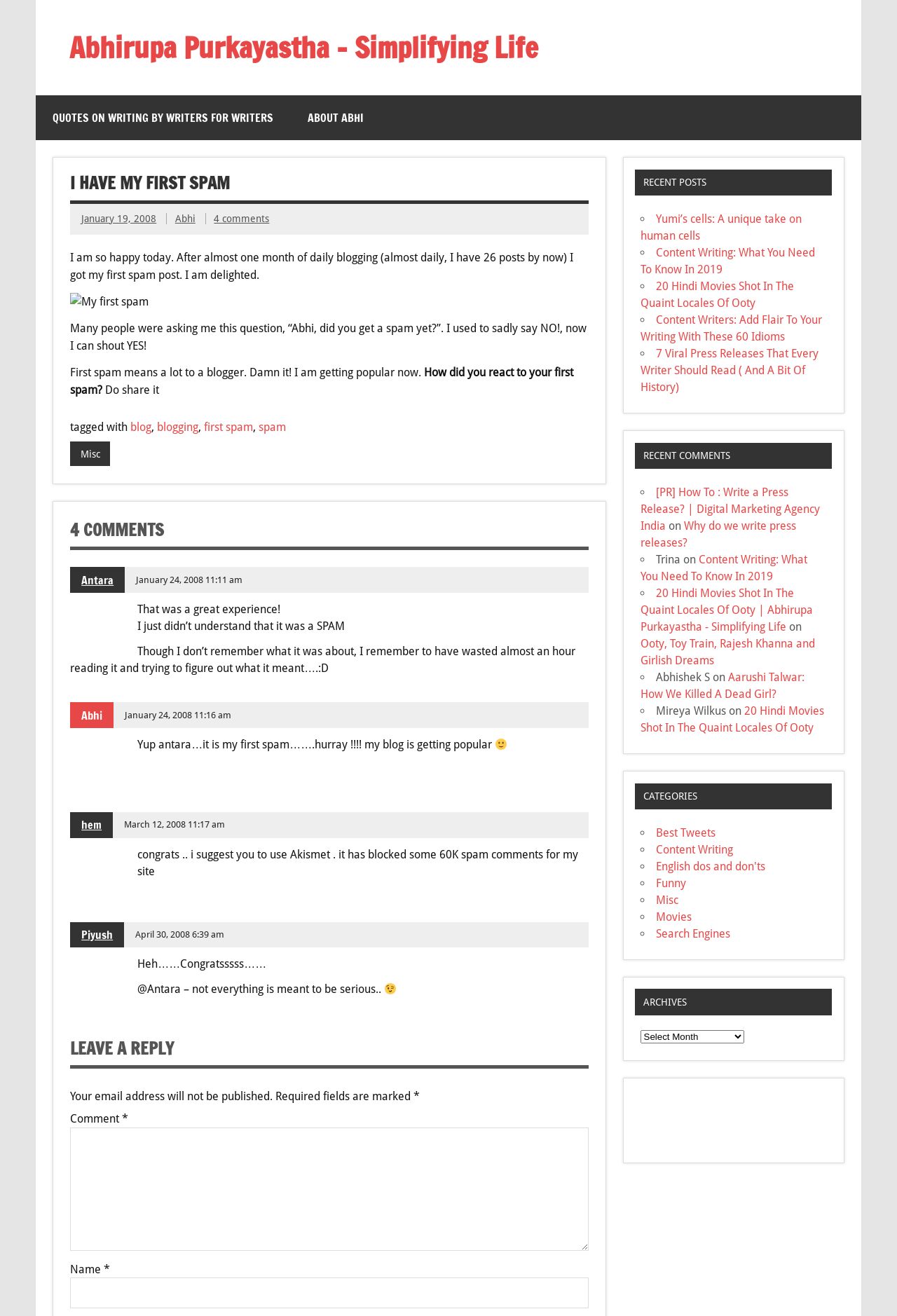Identify the bounding box coordinates of the clickable section necessary to follow the following instruction: "Search for something". The coordinates should be presented as four float numbers from 0 to 1, i.e., [left, top, right, bottom].

None